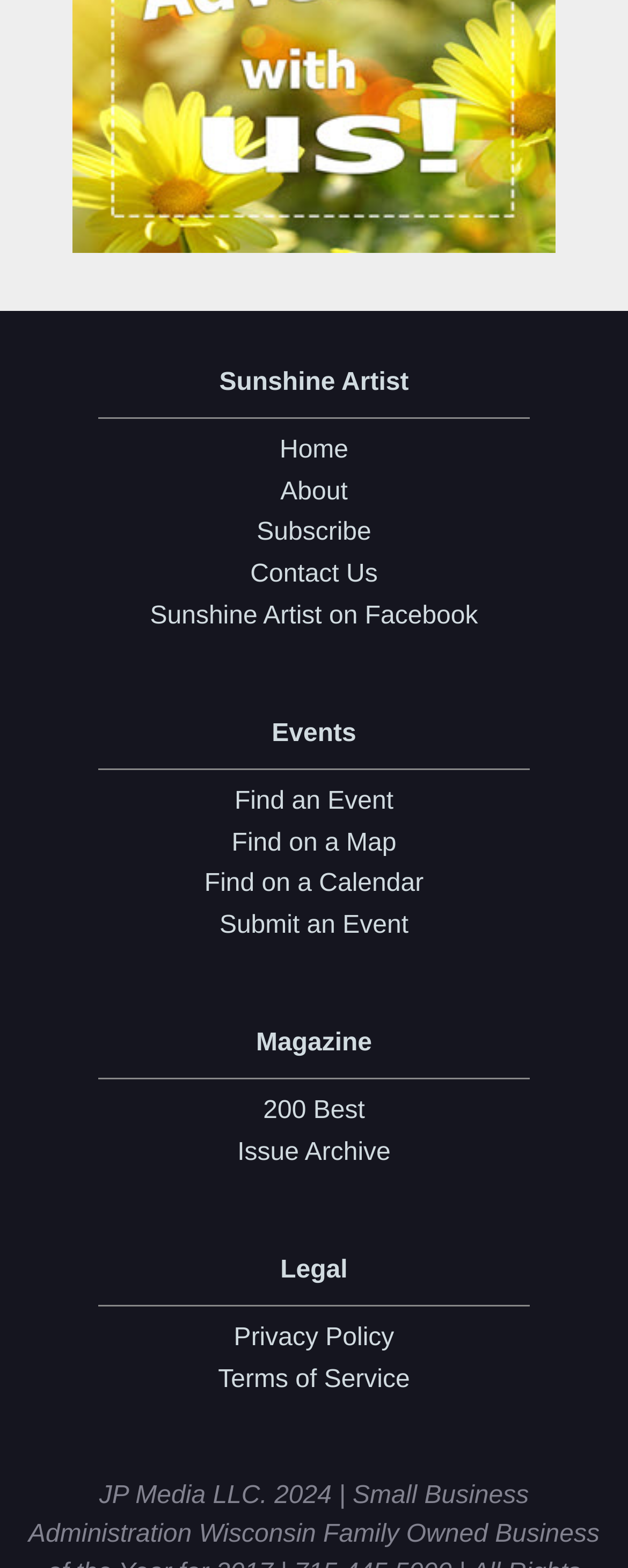Identify the bounding box for the UI element described as: "200 Best". The coordinates should be four float numbers between 0 and 1, i.e., [left, top, right, bottom].

[0.041, 0.696, 0.959, 0.722]